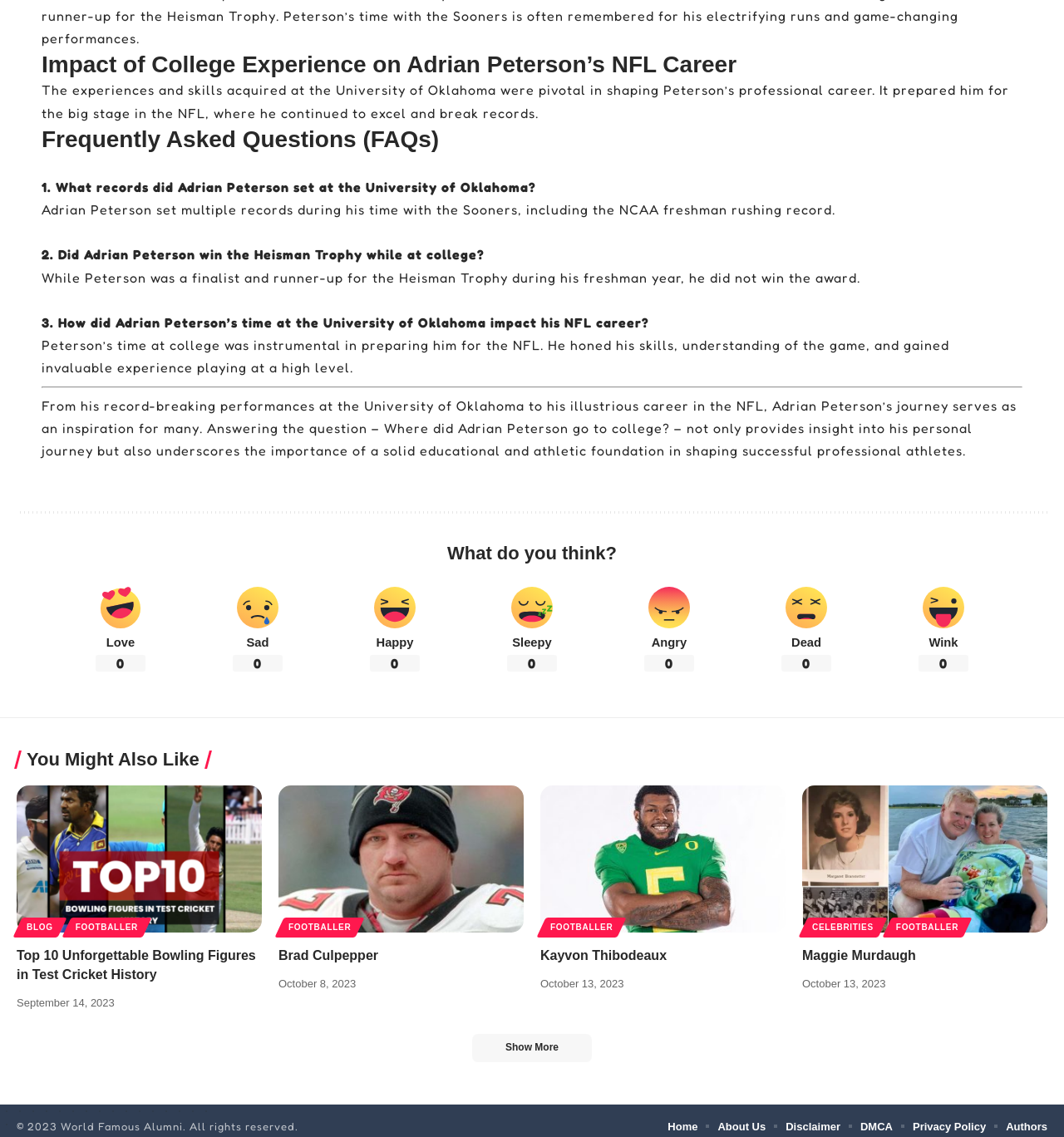Locate the bounding box coordinates of the element that should be clicked to execute the following instruction: "Donate to Miskanawah".

None